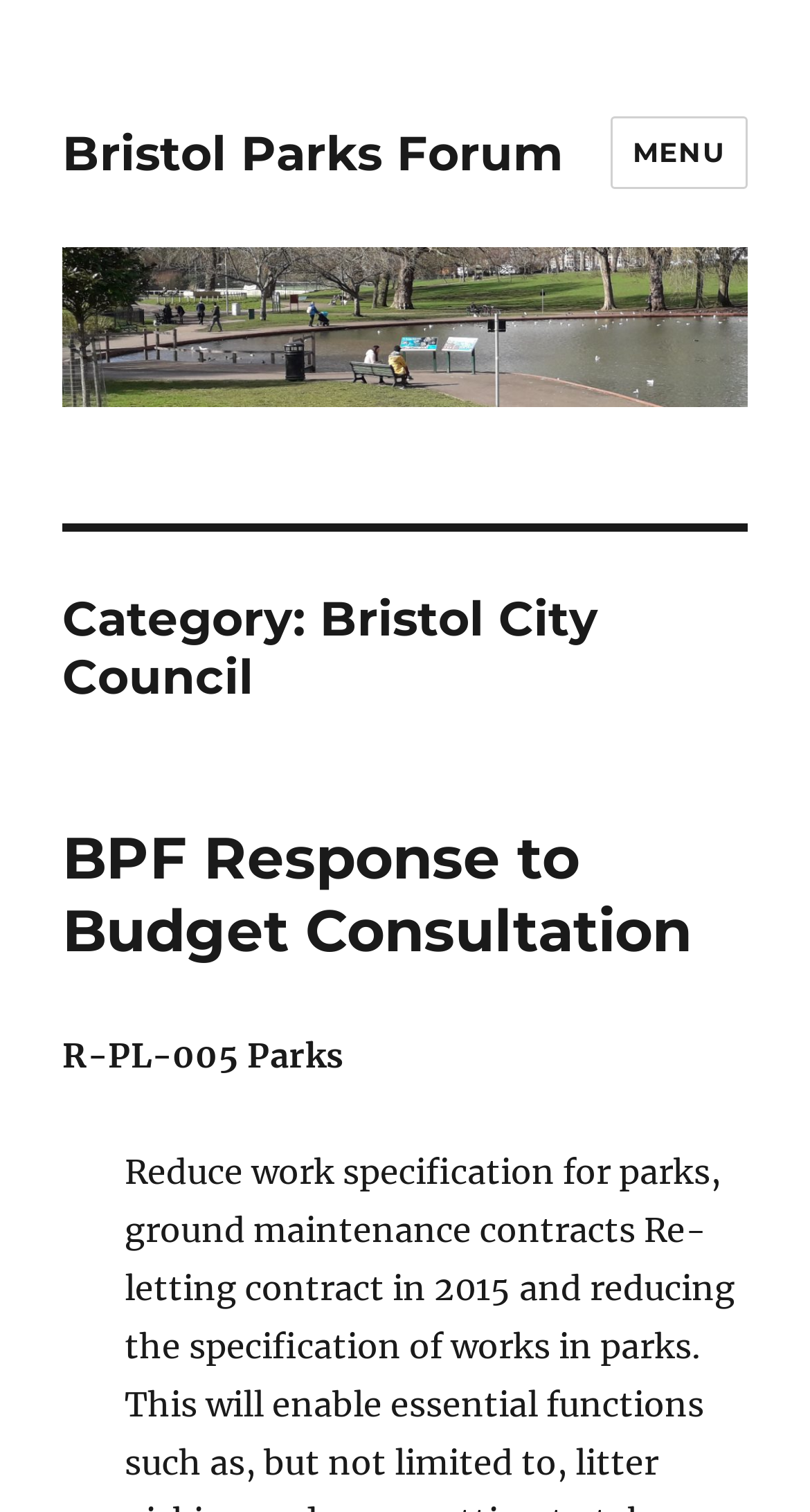Is the menu button expanded?
Using the screenshot, give a one-word or short phrase answer.

False